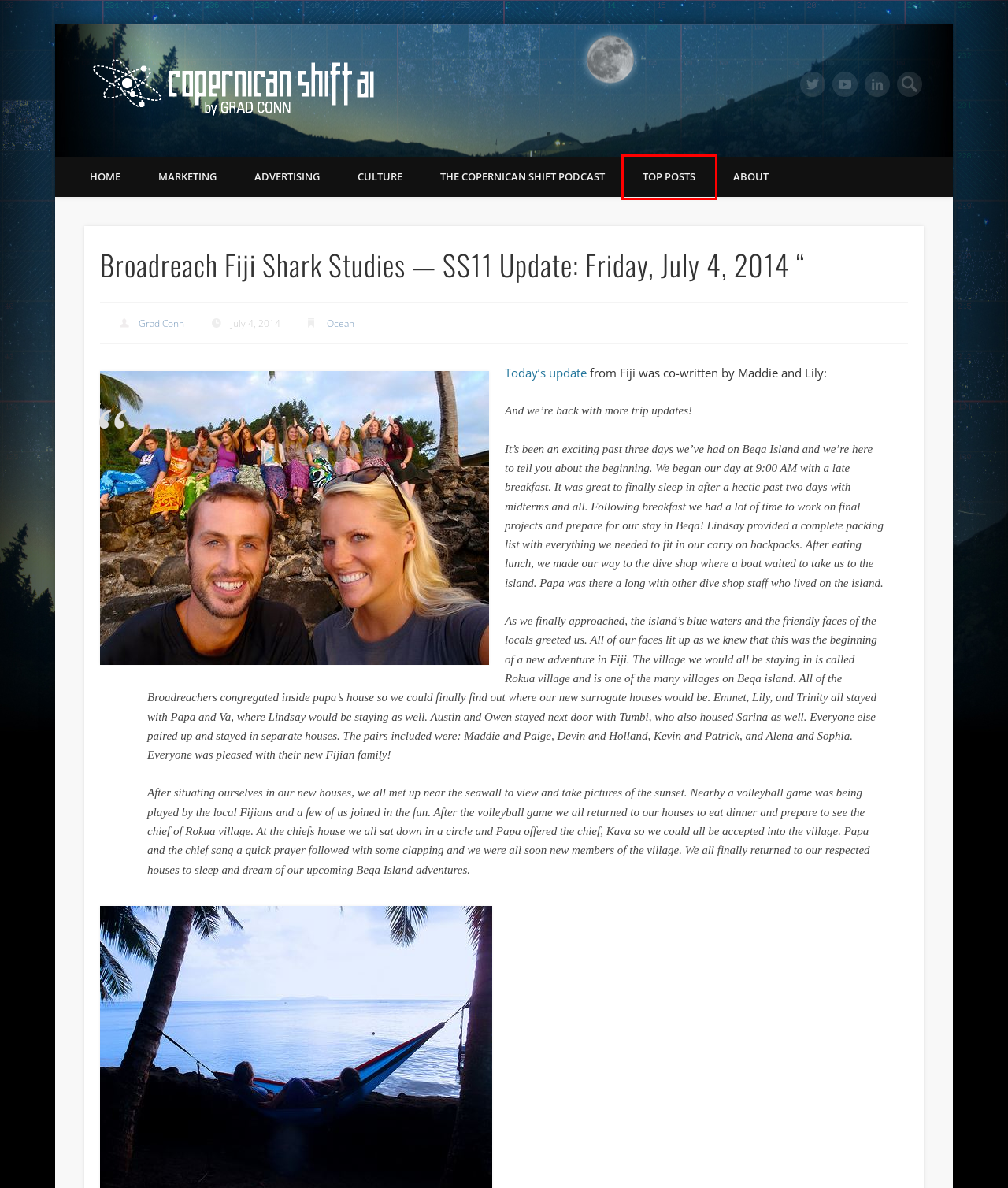You have a screenshot of a webpage with a red rectangle bounding box around an element. Identify the best matching webpage description for the new page that appears after clicking the element in the bounding box. The descriptions are:
A. Ocean Archives - Copernican Shift
B. Top Posts Archives - Copernican Shift
C. The Copernican Shift Podcast Archives - Copernican Shift
D. Culture Archives - Copernican Shift
E. What is the Copernican Shift? - Copernican Shift
F. Copernican Shift - Matching Perception to Reality since 1543
G. Advertising Archives - Copernican Shift
H. Marketing Archives - Copernican Shift

B